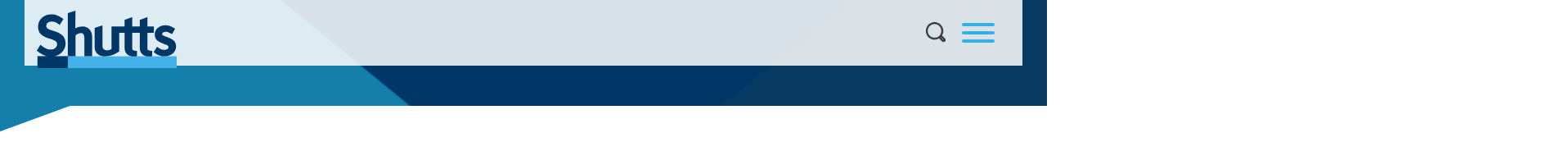Illustrate the image with a detailed caption.

The image features a prominent header from the Shutts & Bowen LLP website, displaying the firm's name in a bold, dynamic font. It's set against a gradient blue background, symbolizing professionalism and trust. This design element is part of a larger announcement recognizing Benjamin Gibson as one of the 150 most influential people in Florida politics, as noted in the context of the overall webpage. The layout emphasizes clarity and accessibility, making it easy for visitors to navigate related content about Gibson's achievements and the firm's services in governmental and political law.